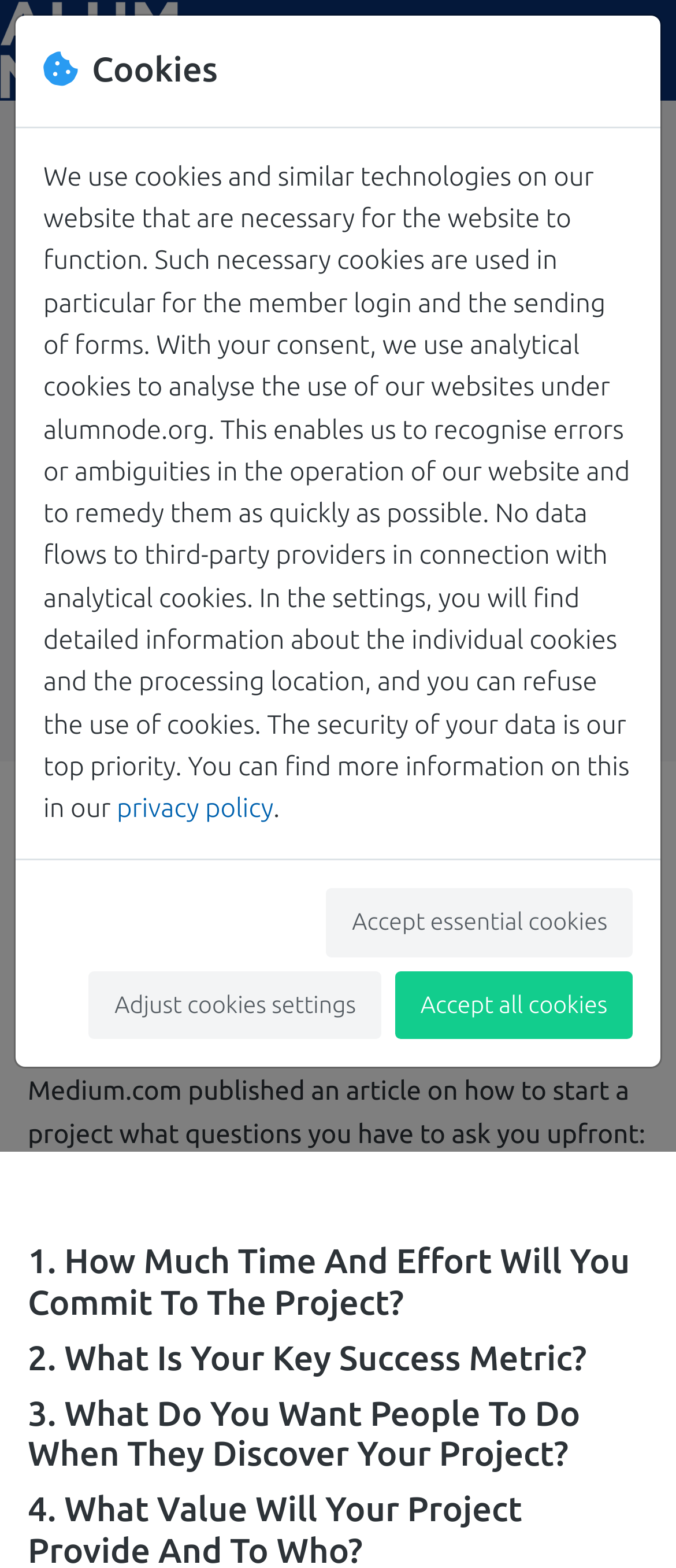Locate the headline of the webpage and generate its content.

5 Questions To Ask Yourself When You Start A Project